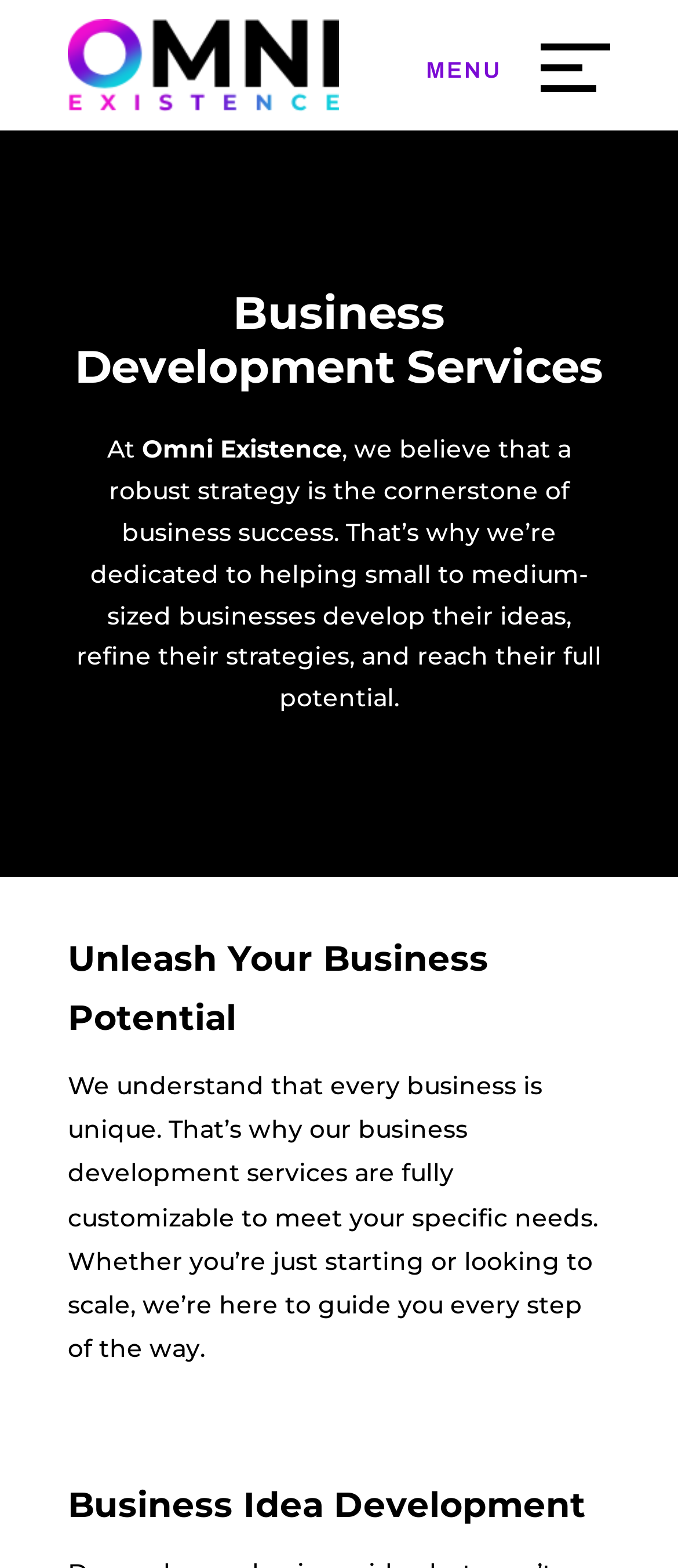Elaborate on the different components and information displayed on the webpage.

The webpage is about Business Development services offered by Omni Existence. At the top, there is a link and an image, positioned side by side, taking up about half of the screen width. Below them, there is a heading "Business Development Services" that spans across most of the screen width. 

Following the heading, there are three lines of text. The first line reads "At Omni Existence", and the second line is a brief description of the company's mission, stating that they believe a robust strategy is key to business success and that they help small to medium-sized businesses develop their ideas and reach their full potential. 

Below this text, there is another heading "Unleash Your Business Potential" that also spans across most of the screen width. Under this heading, there is a paragraph of text that explains that their business development services are customizable to meet specific business needs, whether the business is just starting or looking to scale.

At the very bottom of the page, there is a heading "Business Idea Development" that takes up about the same width as the previous headings.